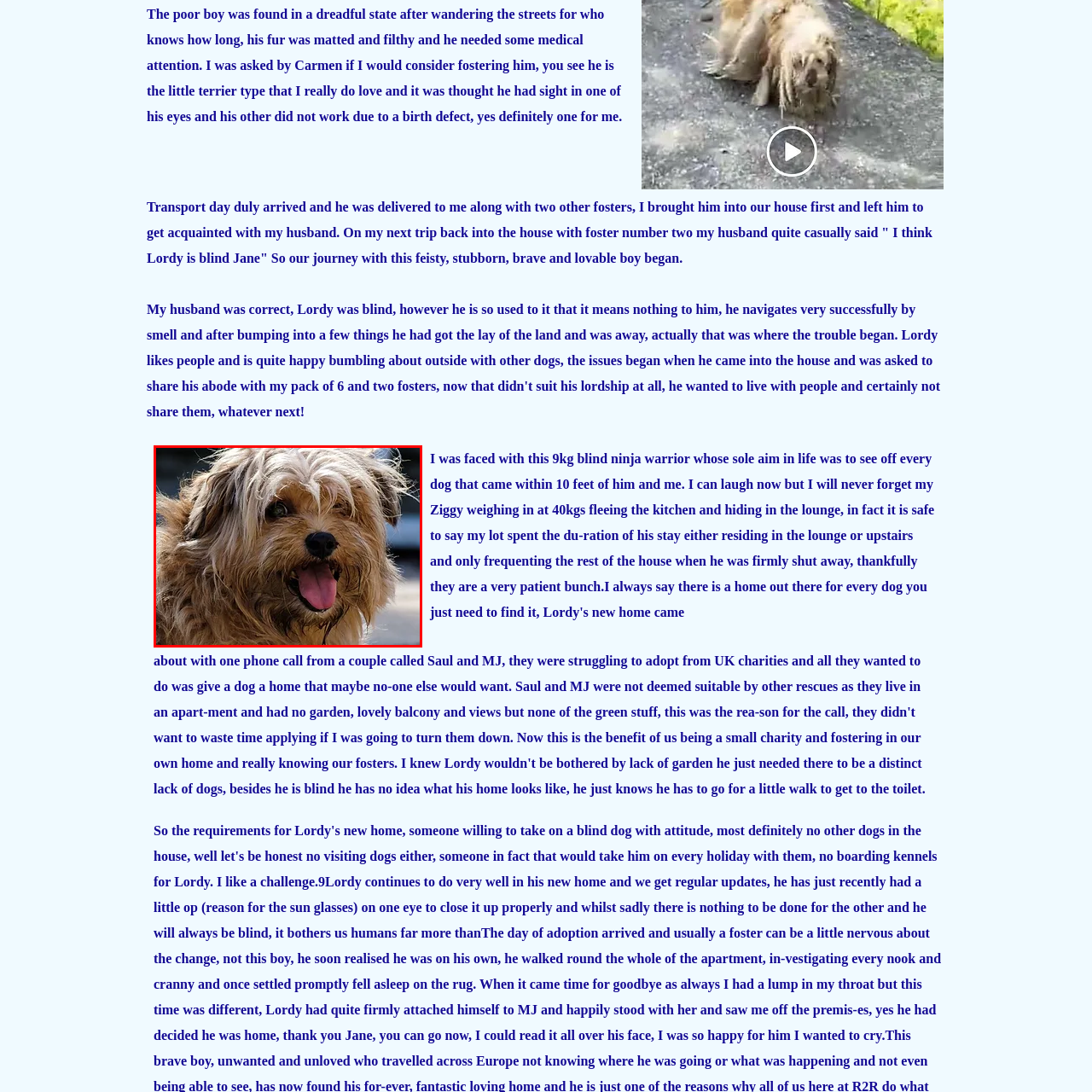What is the name of the dog in the image?
Review the image highlighted by the red bounding box and respond with a brief answer in one word or phrase.

Lordy